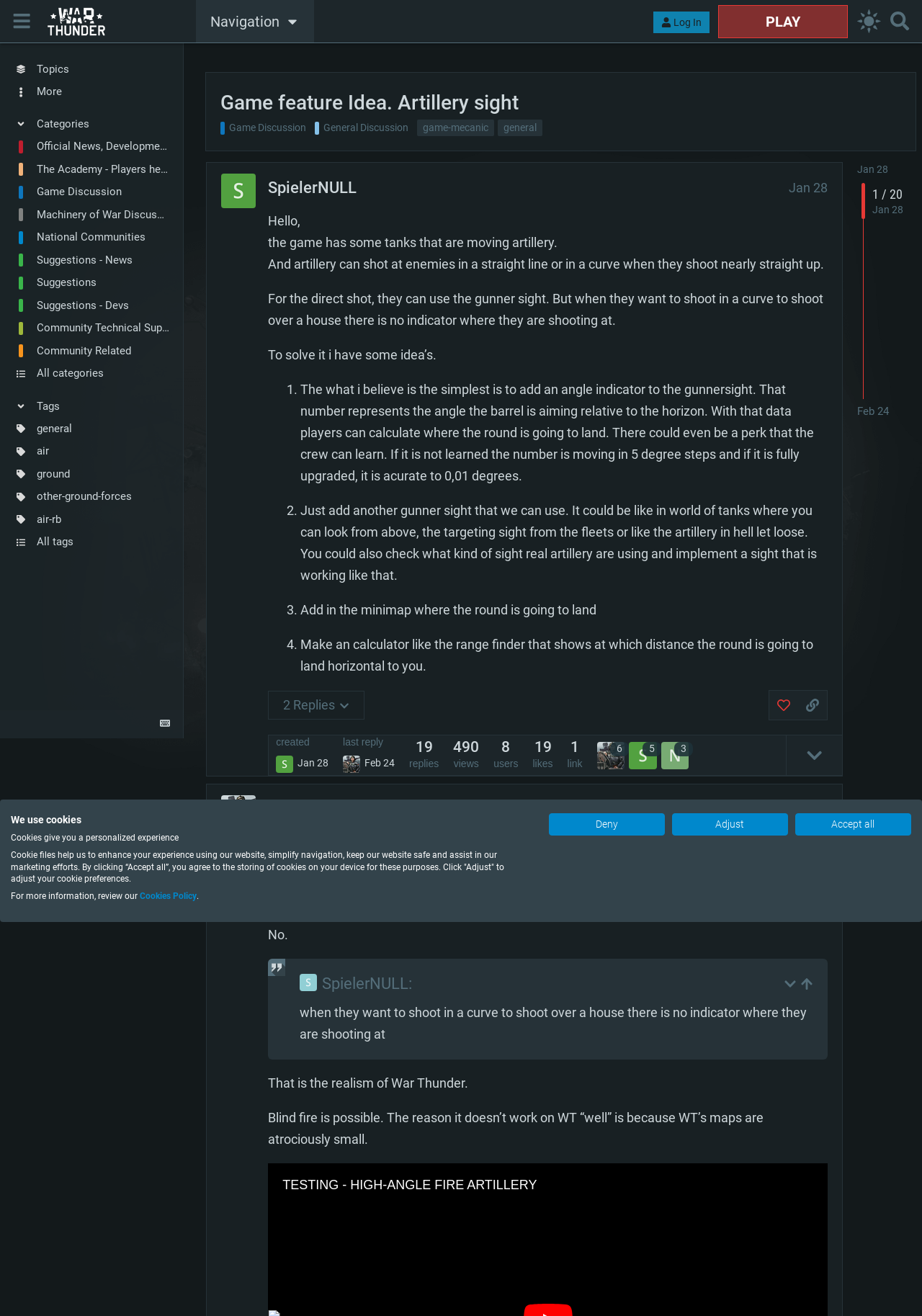Construct a thorough caption encompassing all aspects of the webpage.

This webpage appears to be a forum discussion page from the War Thunder official forum. At the top, there is a header section with a button to hide the sidebar, a link to the War Thunder official forum, and a navigation menu. On the right side of the header, there are buttons to log in, play, and search.

Below the header, there is a sidebar on the left with various links to different categories, including official news, game discussion, and community technical support. The sidebar also has buttons to expand or collapse sections, such as categories and tags.

The main content area is on the right side of the sidebar. It displays a discussion thread with a heading "Game feature Idea. Artillery sight" and a description of the thread. The thread has a post from a user named SpielerNULL, dated January 28, which discusses an idea for improving artillery gameplay in the game. The post has four paragraphs of text, followed by a numbered list of four ideas for implementing the feature.

Below the post, there are buttons to reply to the post, like the post, and share a link to the post. The post also has a indicator showing that it has 2 replies.